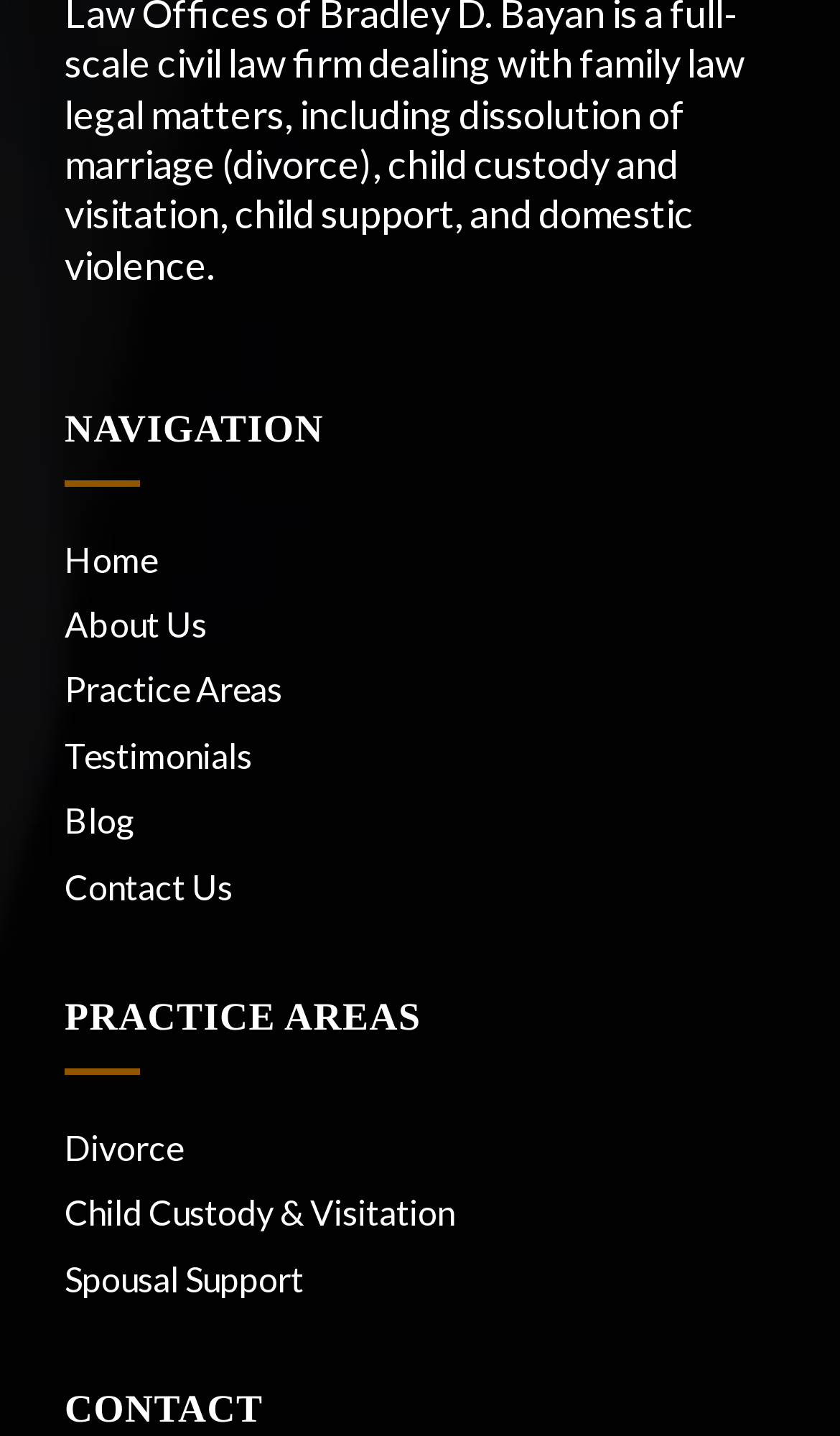Find the bounding box coordinates corresponding to the UI element with the description: "Spousal Support". The coordinates should be formatted as [left, top, right, bottom], with values as floats between 0 and 1.

[0.077, 0.873, 0.923, 0.908]